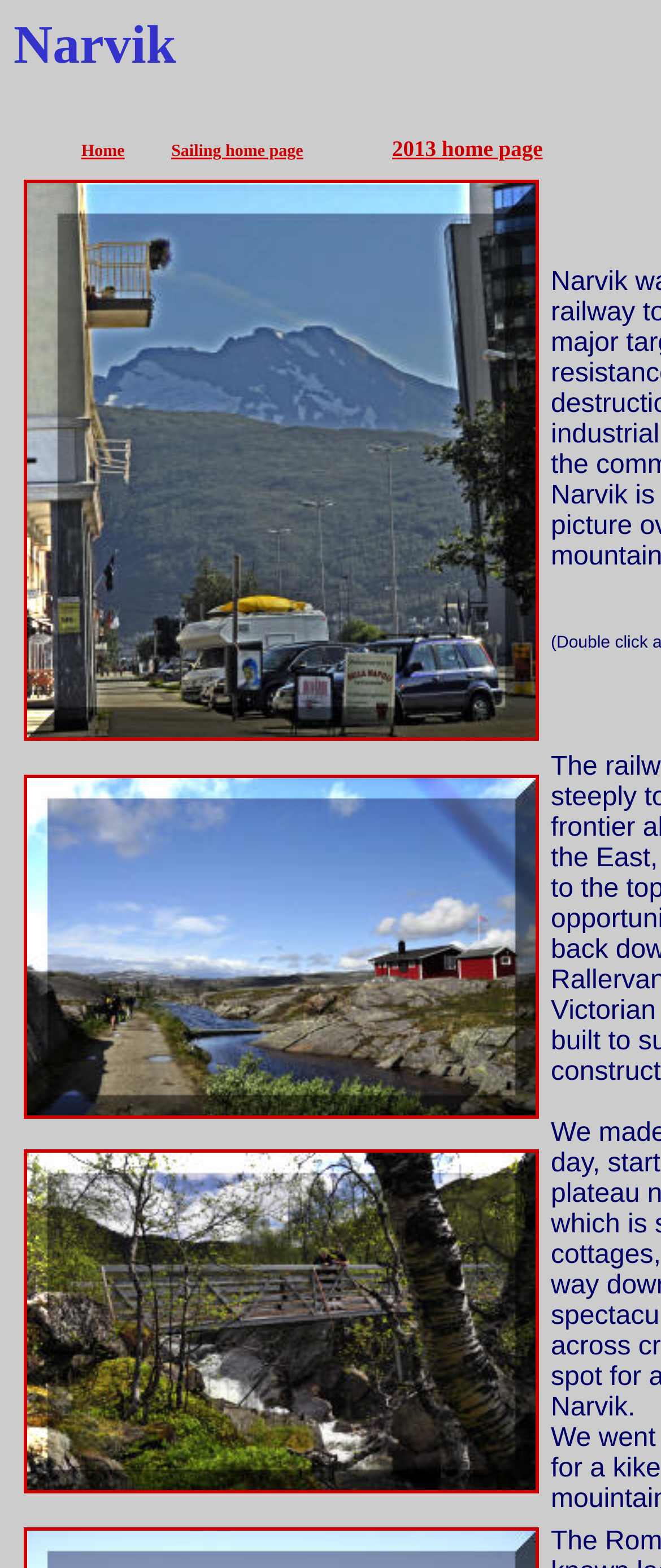How many images are there in the second table cell?
Please answer the question with as much detail as possible using the screenshot.

In the second table cell, I found two image elements with bounding boxes of [0.036, 0.494, 0.815, 0.714] and [0.036, 0.733, 0.815, 0.952].